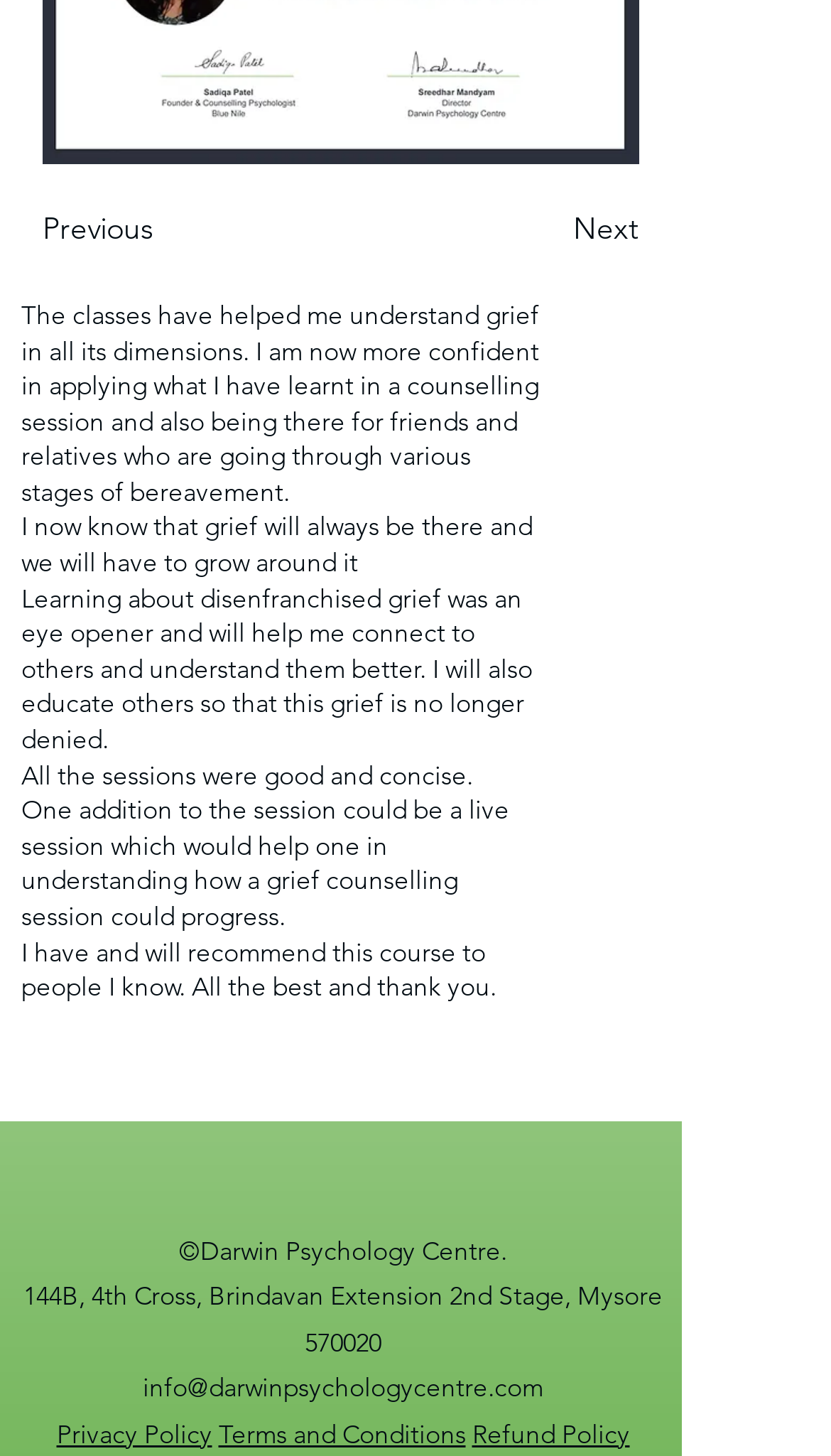What social media platform is linked?
Refer to the image and respond with a one-word or short-phrase answer.

Facebook